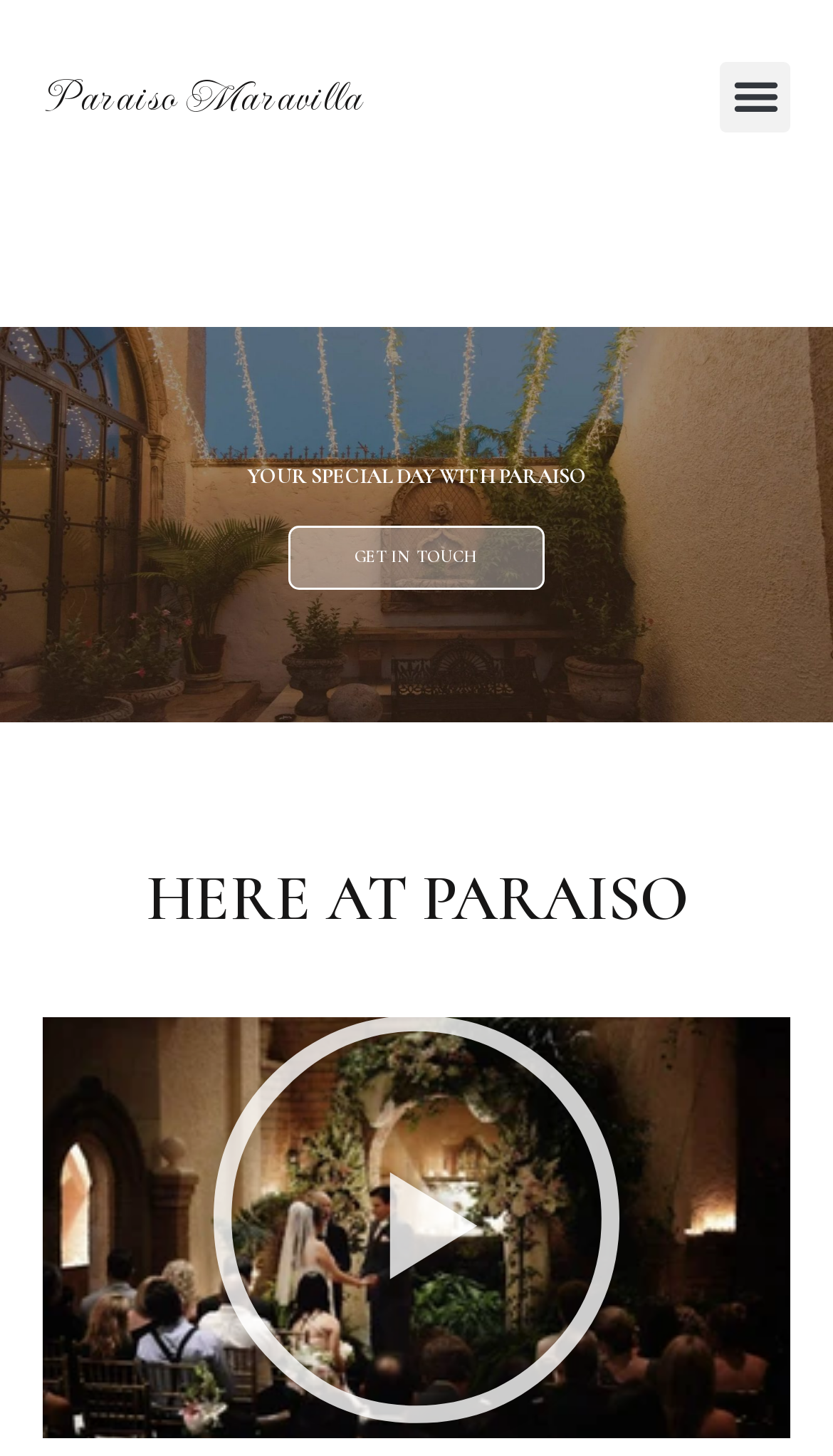Generate a thorough caption that explains the contents of the webpage.

This webpage appears to be the homepage of Paraiso Maravilla, a venue serving the Greater Houston area for weddings and corporate events. At the top left of the page, there is a heading that reads "Paraiso Maravilla" with a link to the same name. On the top right, there are two menu toggle buttons. 

Below the top section, there is a horizontal carousel that spans the entire width of the page, displaying an image with the caption "WhatsApp Image 2023-12-07 at 8.32.39 PM". 

Further down, there is a prominent heading that reads "YOUR SPECIAL DAY WITH PARAISO", followed by a link to "GET IN TOUCH". Below this, there is another heading that reads "HERE AT PARAISO". 

At the bottom of the page, there are several video control buttons, including play, unmute, enter full screen, and show more media controls, although they are all currently disabled. There is also a video time scrubber slider and a "Play Video" button.